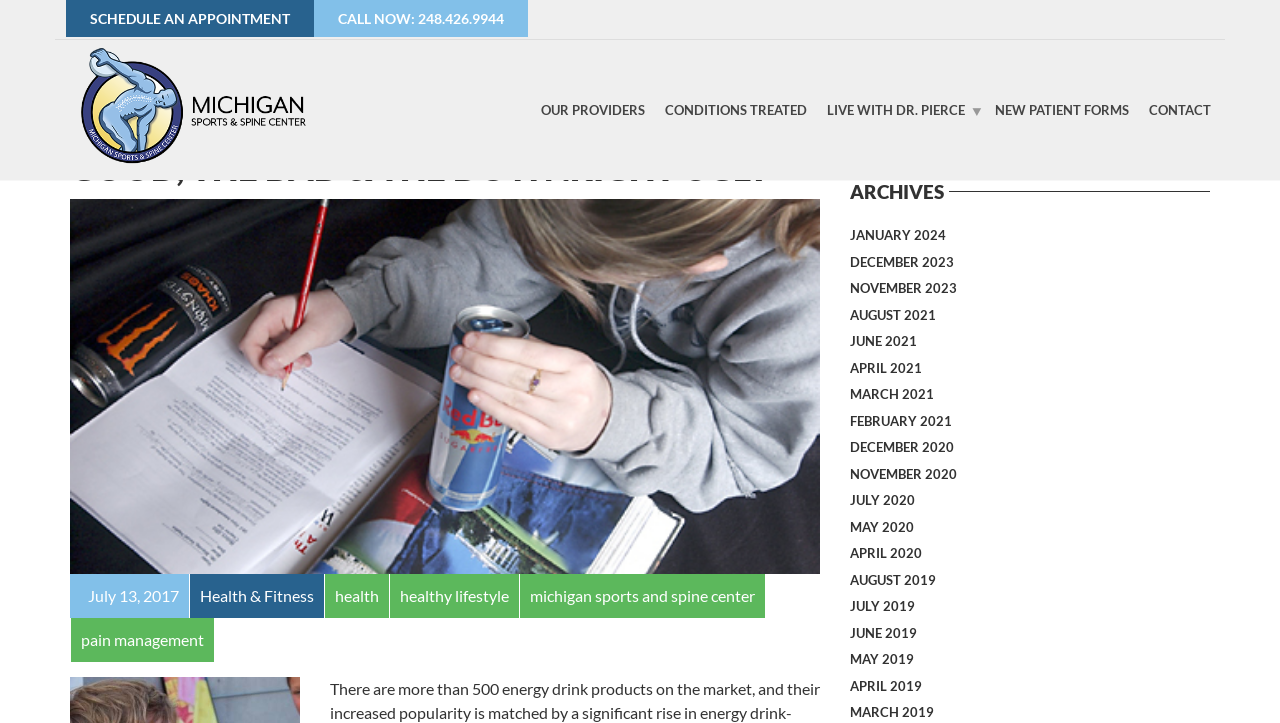What is the phone number to call for an appointment?
Analyze the image and deliver a detailed answer to the question.

I found the phone number by looking at the top navigation bar, where there is a link that says 'CALL NOW: 248.426.9944'. This suggests that this is the phone number to call for an appointment.